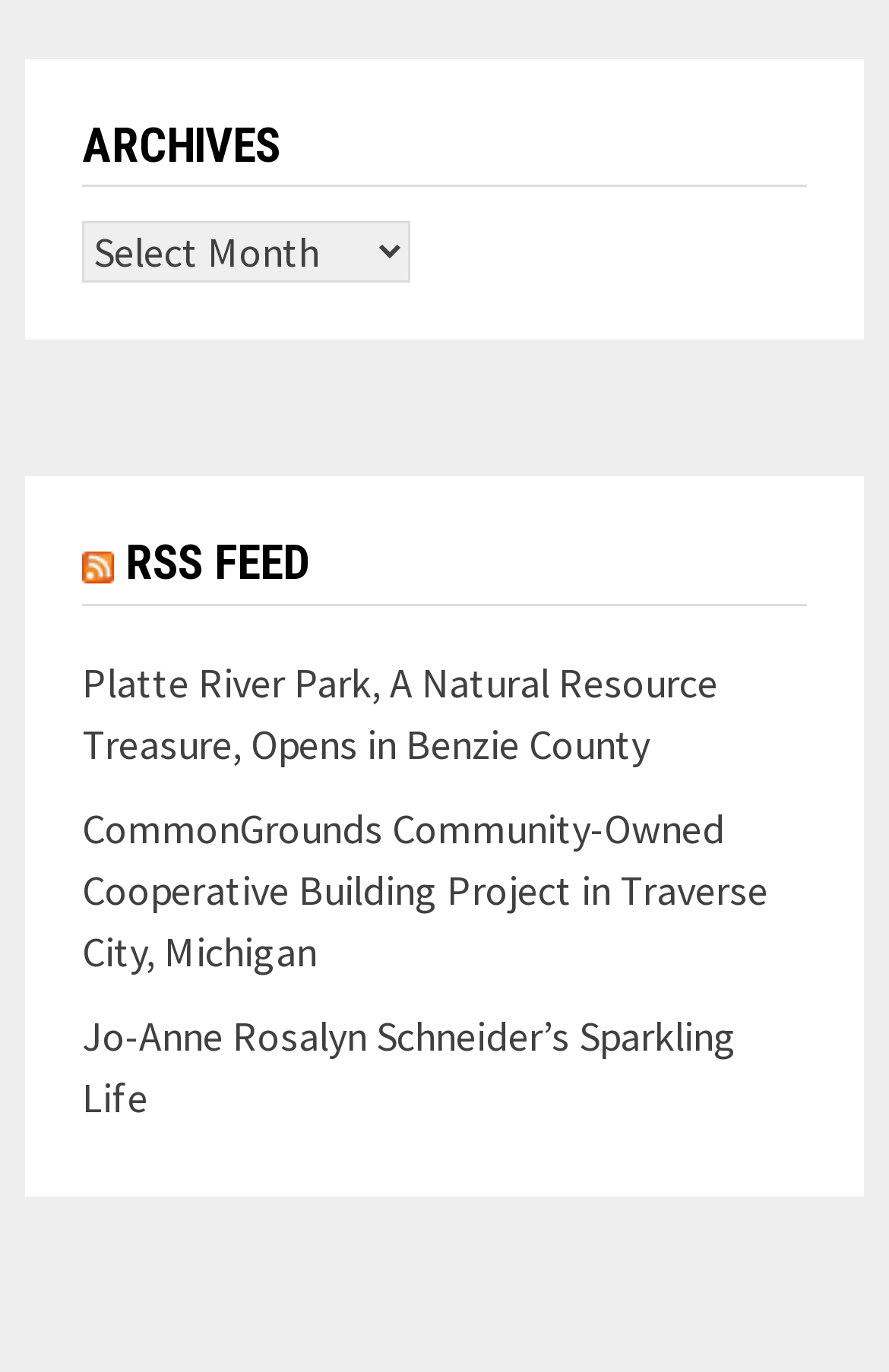How many headings are on the webpage?
Please provide a single word or phrase as the answer based on the screenshot.

2